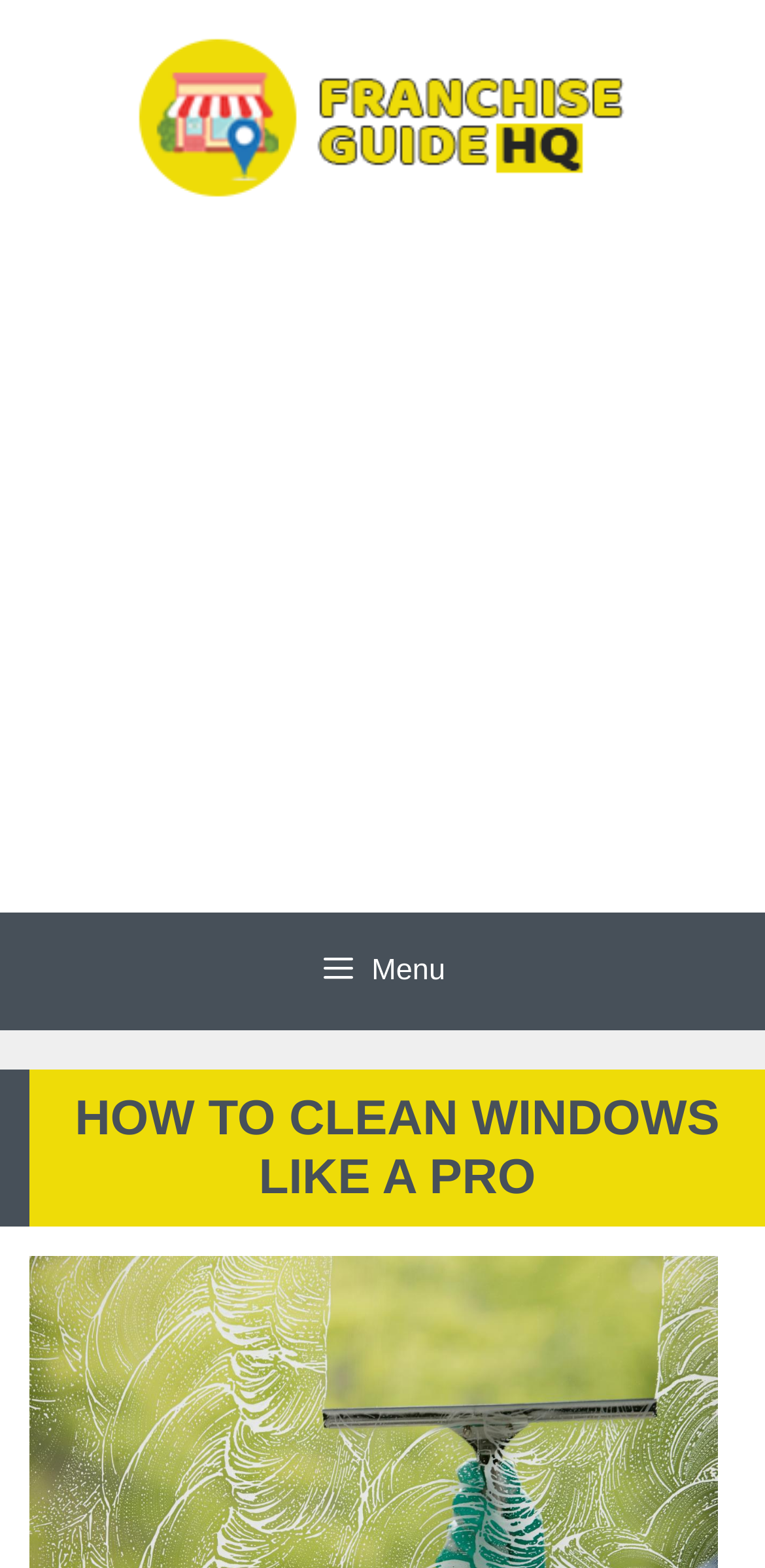Please give a succinct answer using a single word or phrase:
What is the purpose of the button with a menu icon?

To expand the primary menu